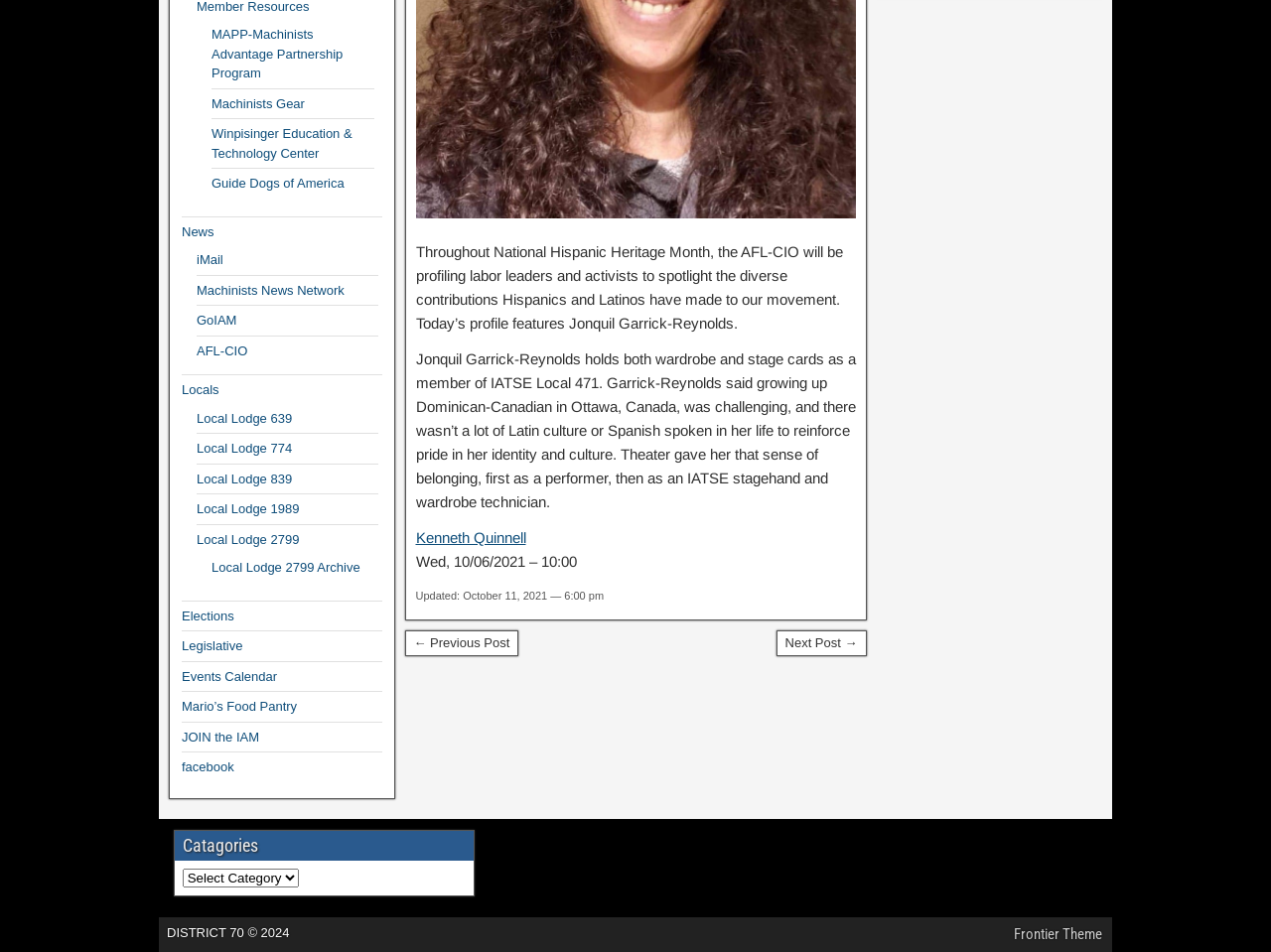Please determine the bounding box coordinates, formatted as (top-left x, top-left y, bottom-right x, bottom-right y), with all values as floating point numbers between 0 and 1. Identify the bounding box of the region described as: Guide Dogs of America

[0.166, 0.185, 0.271, 0.201]